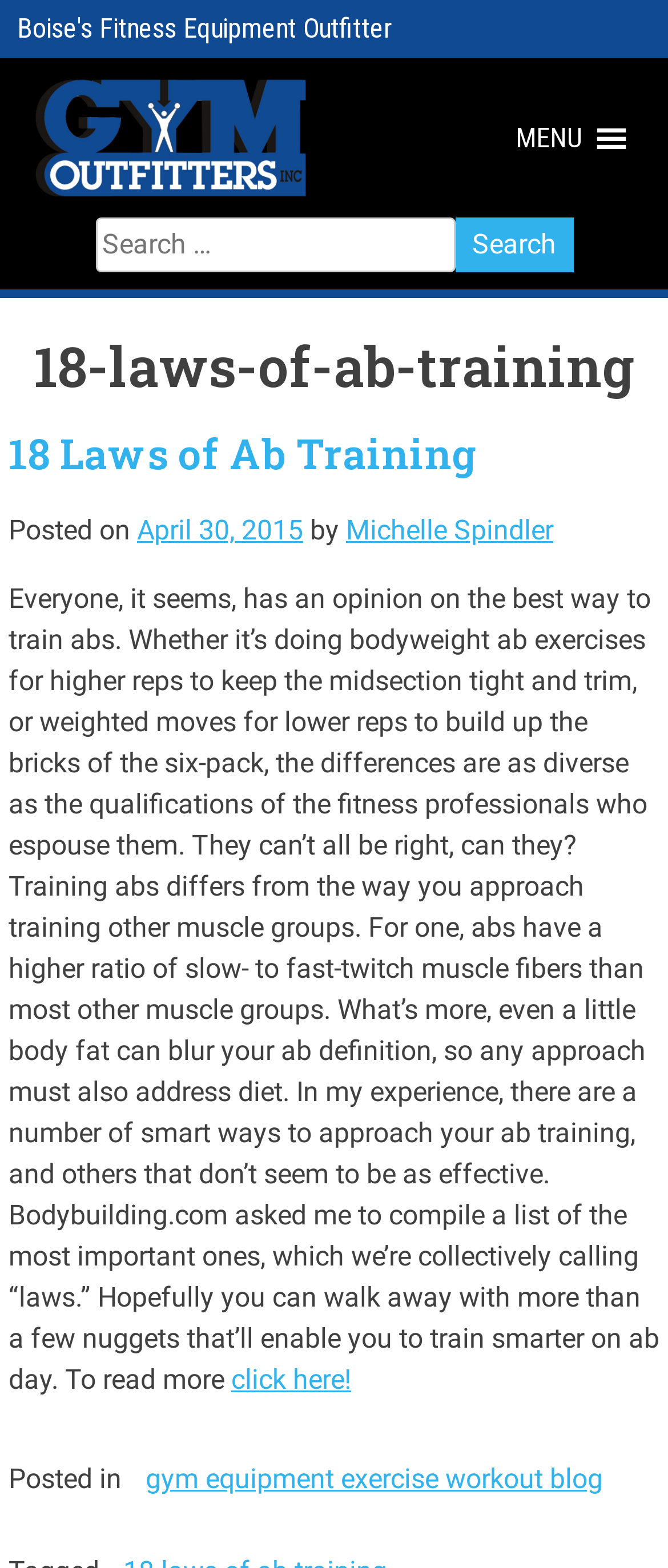Who is the author of the article?
Based on the screenshot, respond with a single word or phrase.

Michelle Spindler